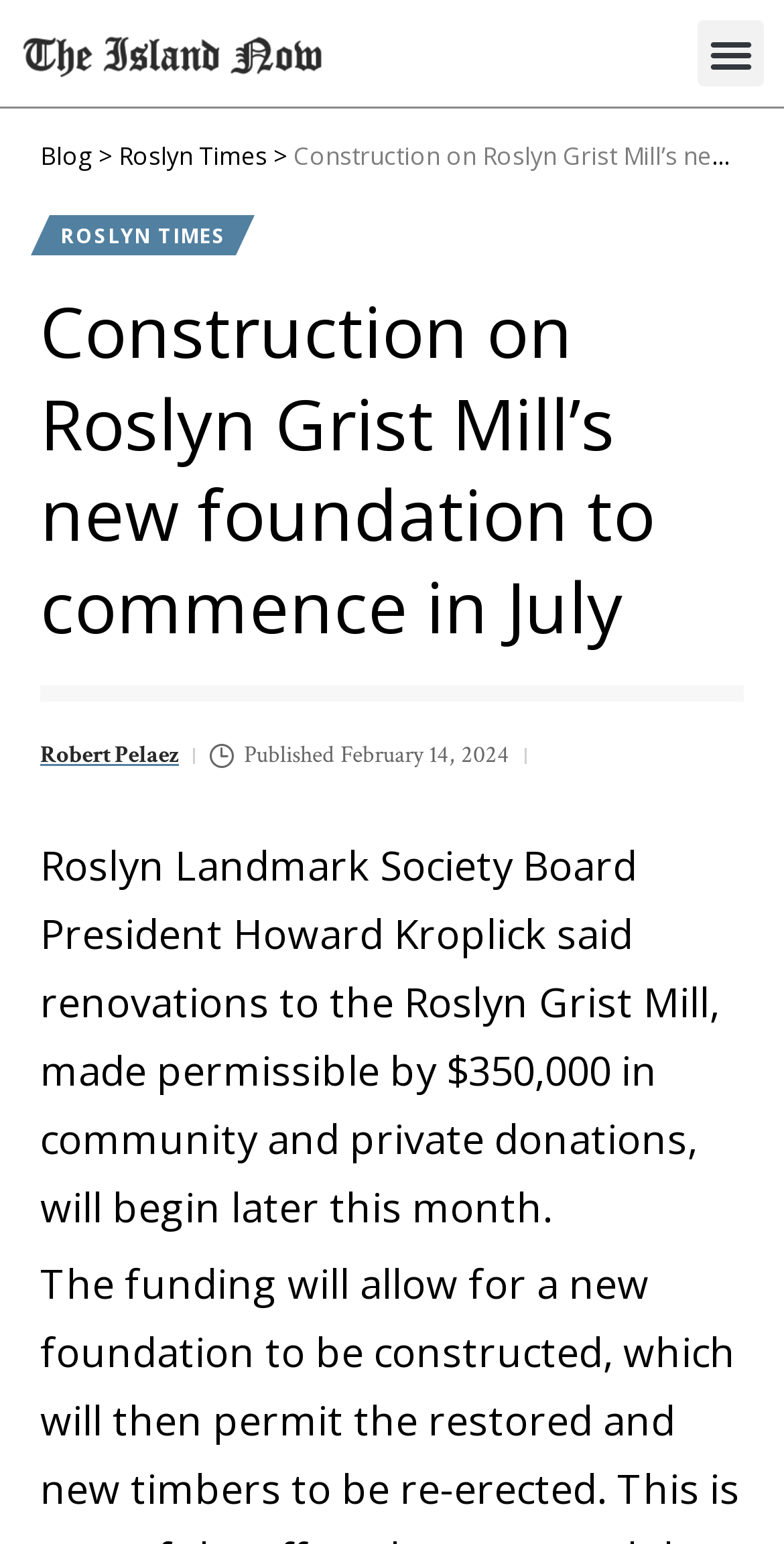Using the provided element description: "Roslyn Times", determine the bounding box coordinates of the corresponding UI element in the screenshot.

[0.151, 0.09, 0.341, 0.112]